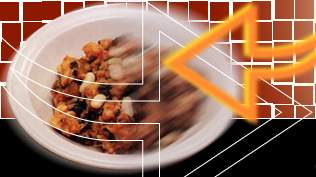Refer to the image and provide a thorough answer to this question:
Is the background design abstract?

The caption describes the background design as 'abstract', which implies that it does not represent a realistic or recognizable object, but rather a non-representational pattern or composition.